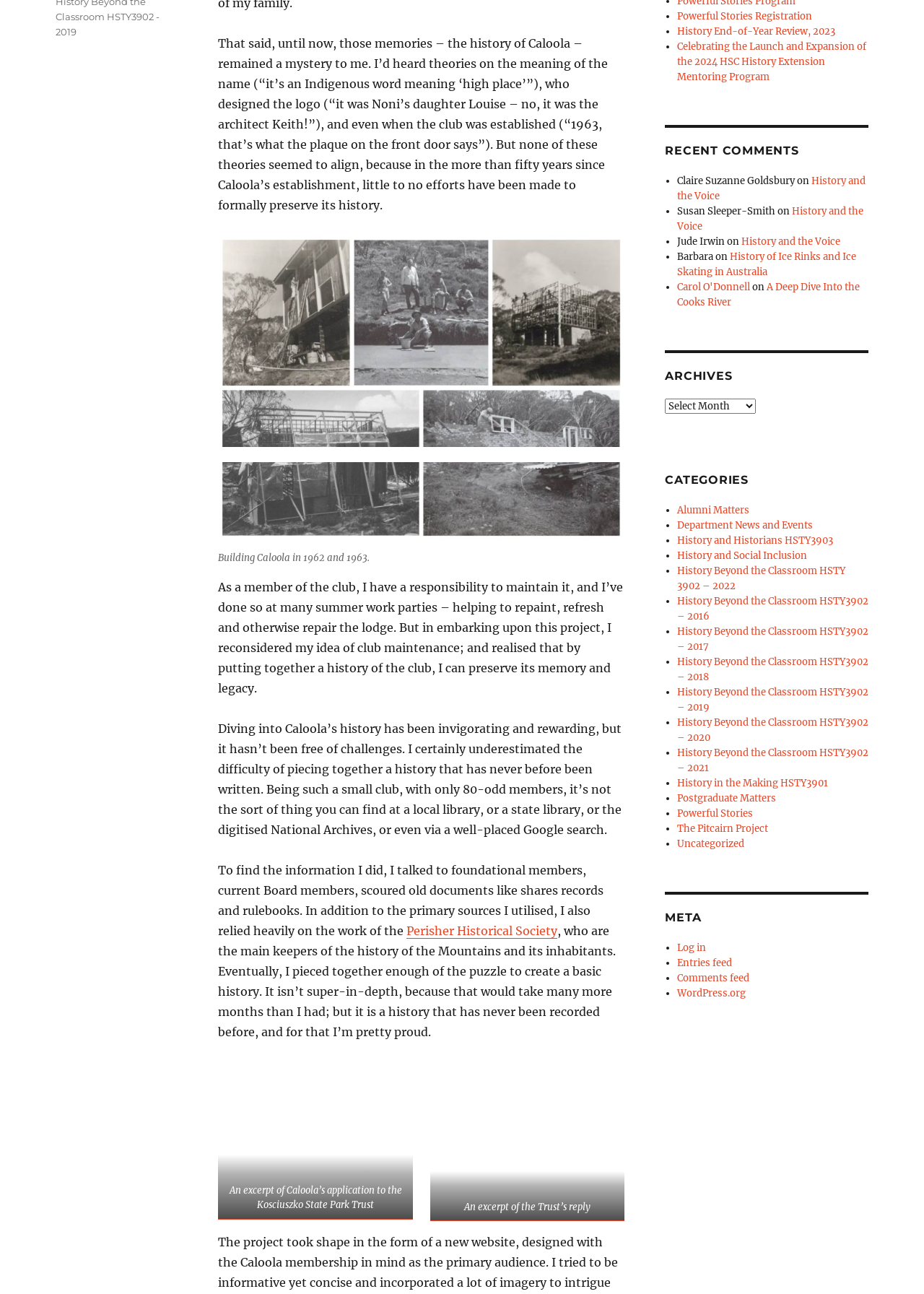Specify the bounding box coordinates (top-left x, top-left y, bottom-right x, bottom-right y) of the UI element in the screenshot that matches this description: Privacy Policy

None